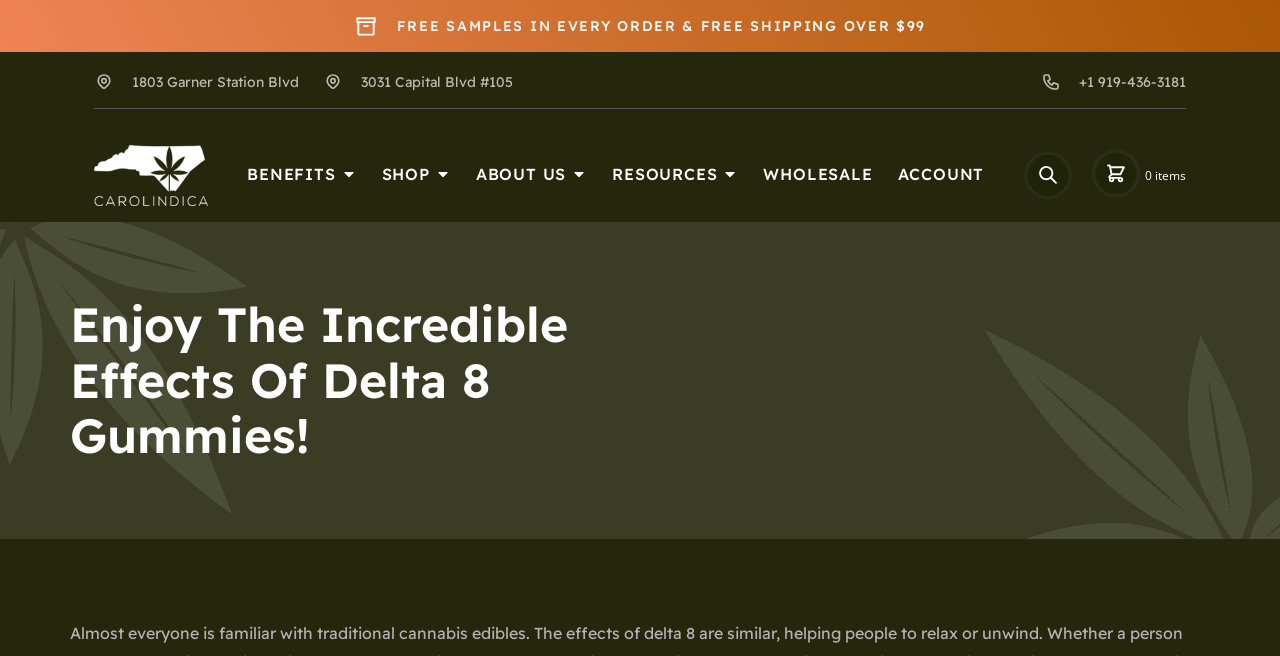Locate the bounding box coordinates of the area where you should click to accomplish the instruction: "View the cart".

[0.852, 0.227, 0.927, 0.309]